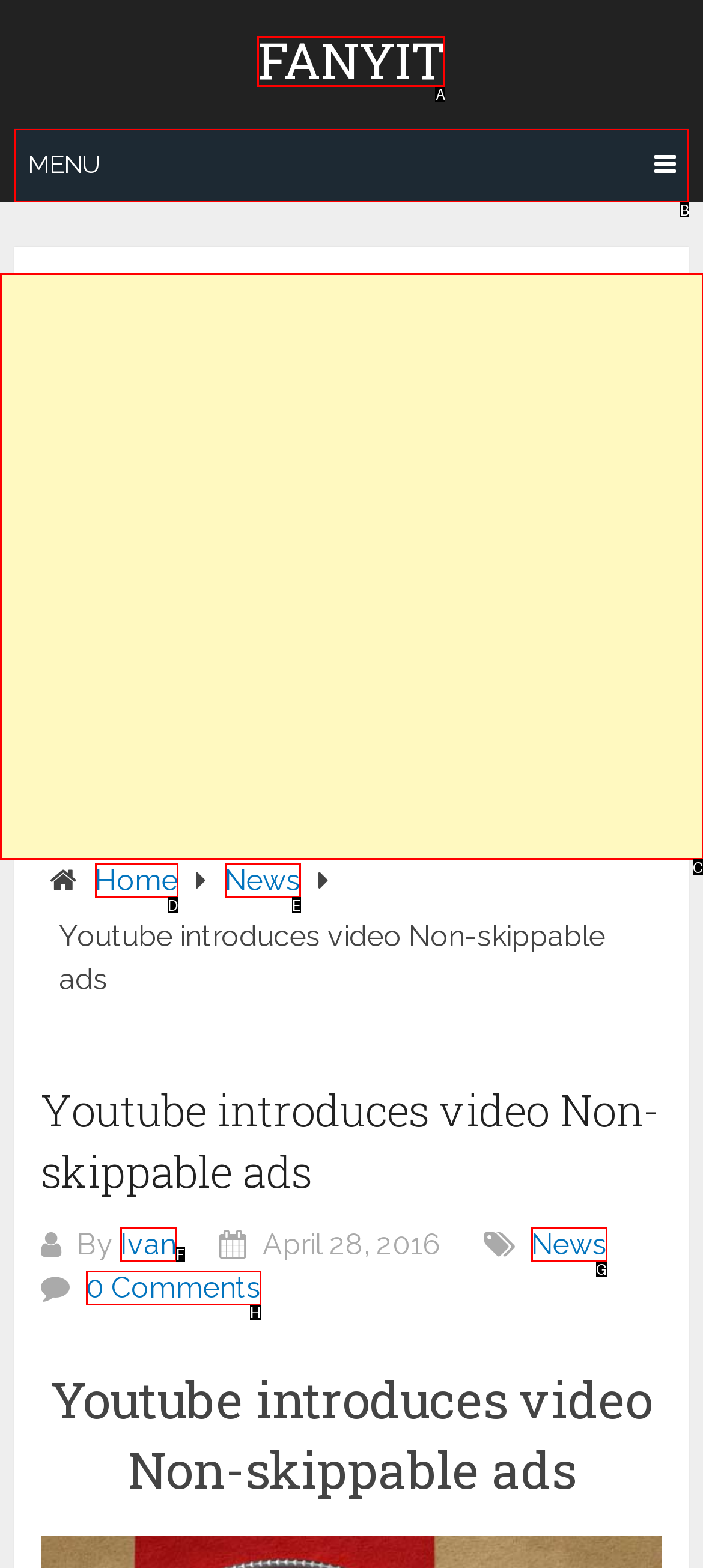Select the appropriate HTML element to click for the following task: Open the MENU
Answer with the letter of the selected option from the given choices directly.

B